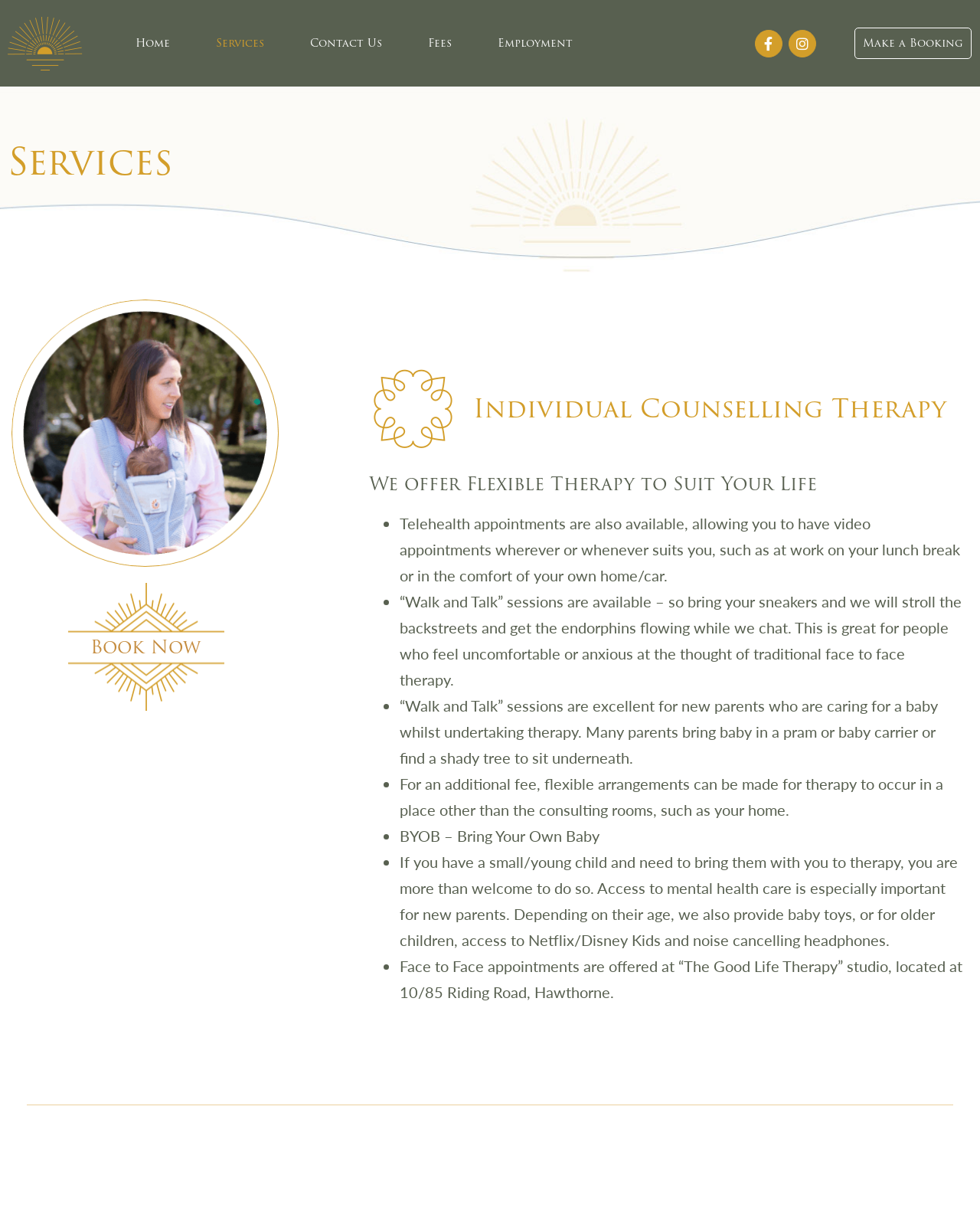What is the text of the first link on the top left?
Answer the question with a single word or phrase derived from the image.

Home